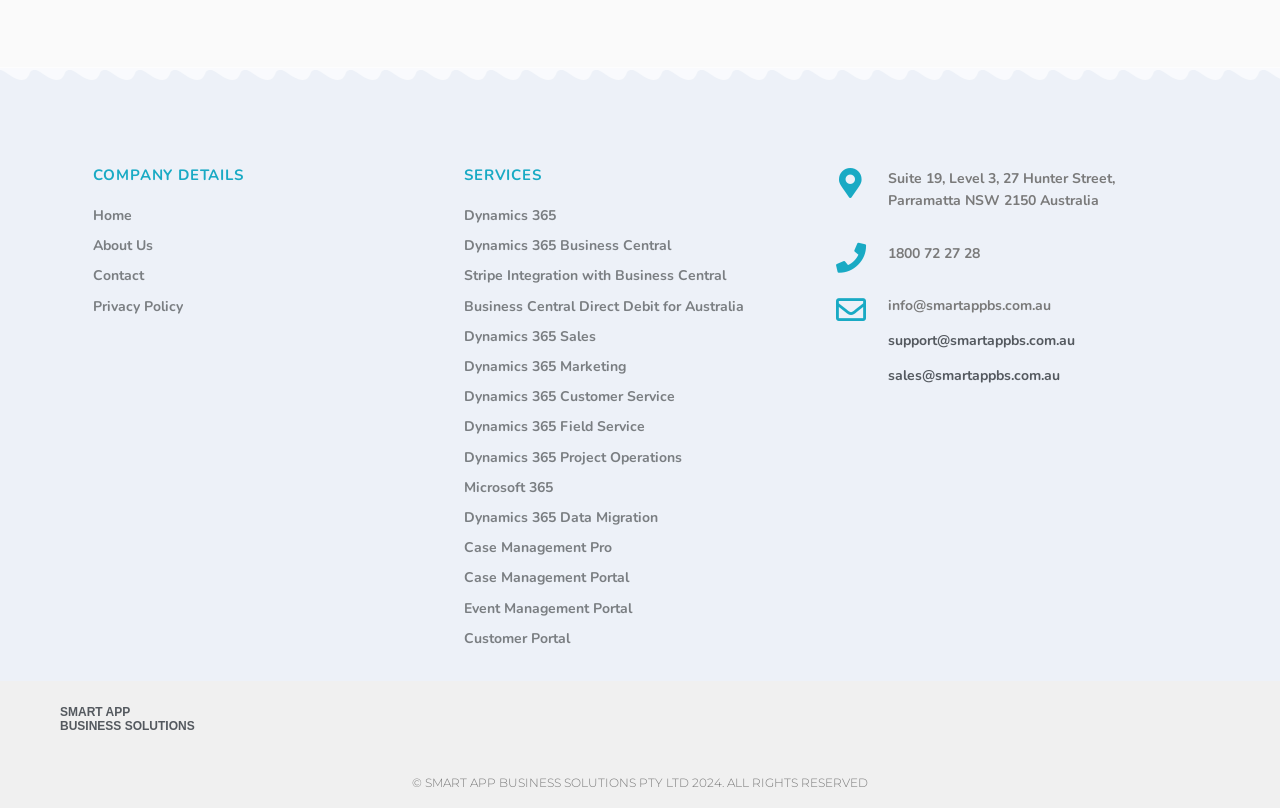Please locate the bounding box coordinates of the element's region that needs to be clicked to follow the instruction: "Click on the 'Dynamics 365' link". The bounding box coordinates should be provided as four float numbers between 0 and 1, i.e., [left, top, right, bottom].

[0.363, 0.251, 0.637, 0.283]